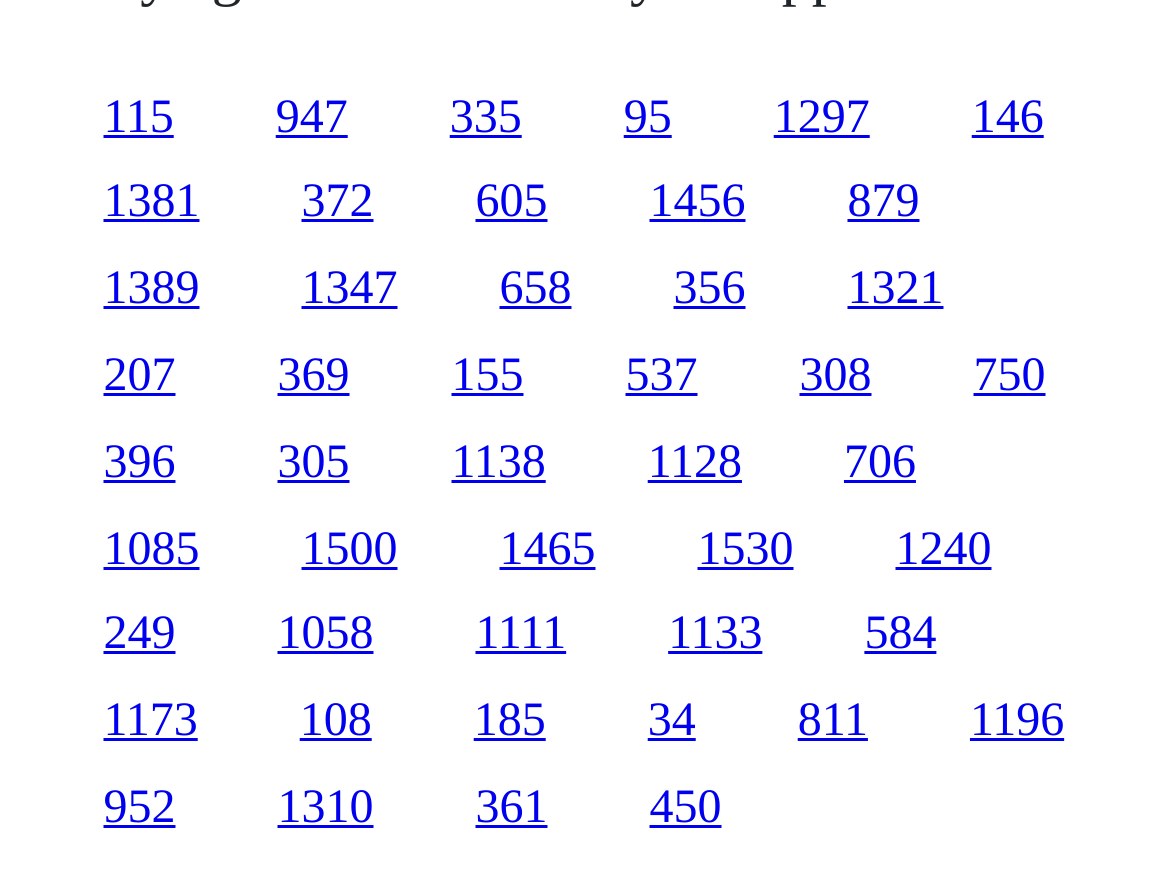Please mark the clickable region by giving the bounding box coordinates needed to complete this instruction: "click the link 1297".

[0.661, 0.104, 0.743, 0.162]